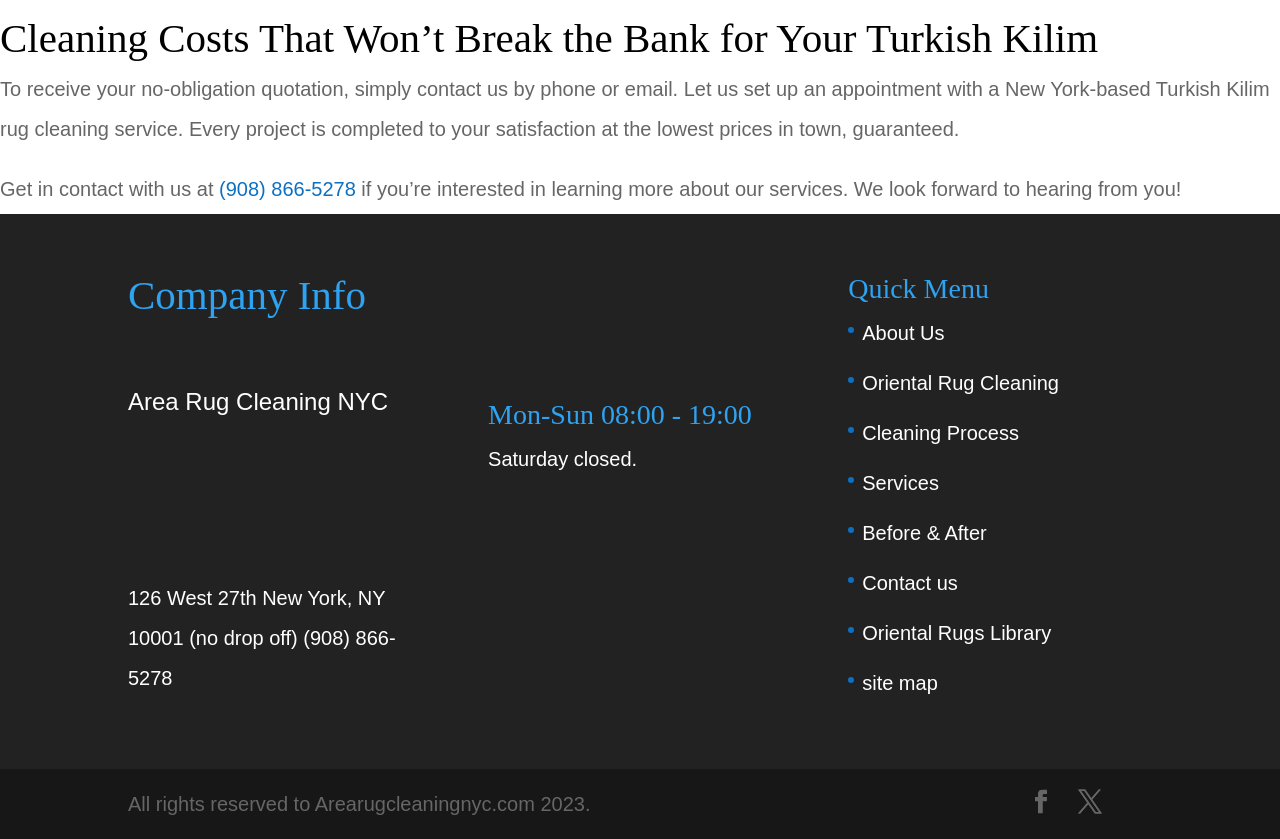Answer the question below with a single word or a brief phrase: 
How many links are there in the 'Quick Menu' section?

7